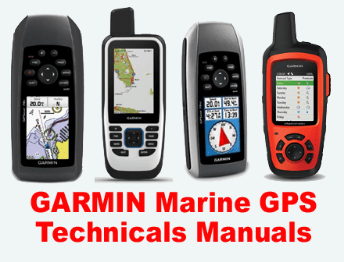Detail everything you observe in the image.

The image showcases a collection of Garmin handheld Marine GPS devices, prominently featured to highlight their technical manuals. Each device is displayed with clarity, showcasing their distinct designs and screen interfaces, which are oriented towards marine navigation and mapping. The devices are arranged side by side, emphasizing the variety available in Garmin's range of marine GPS solutions. Below the devices, the text "GARMIN Marine GPS Technical Manuals" is displayed in bold red lettering, drawing attention to the purpose of these manuals. This visual presentation encapsulates Garmin's commitment to providing comprehensive user guides for their advanced marine technology, assisting users in navigating courses, maps, and waypoints effectively.